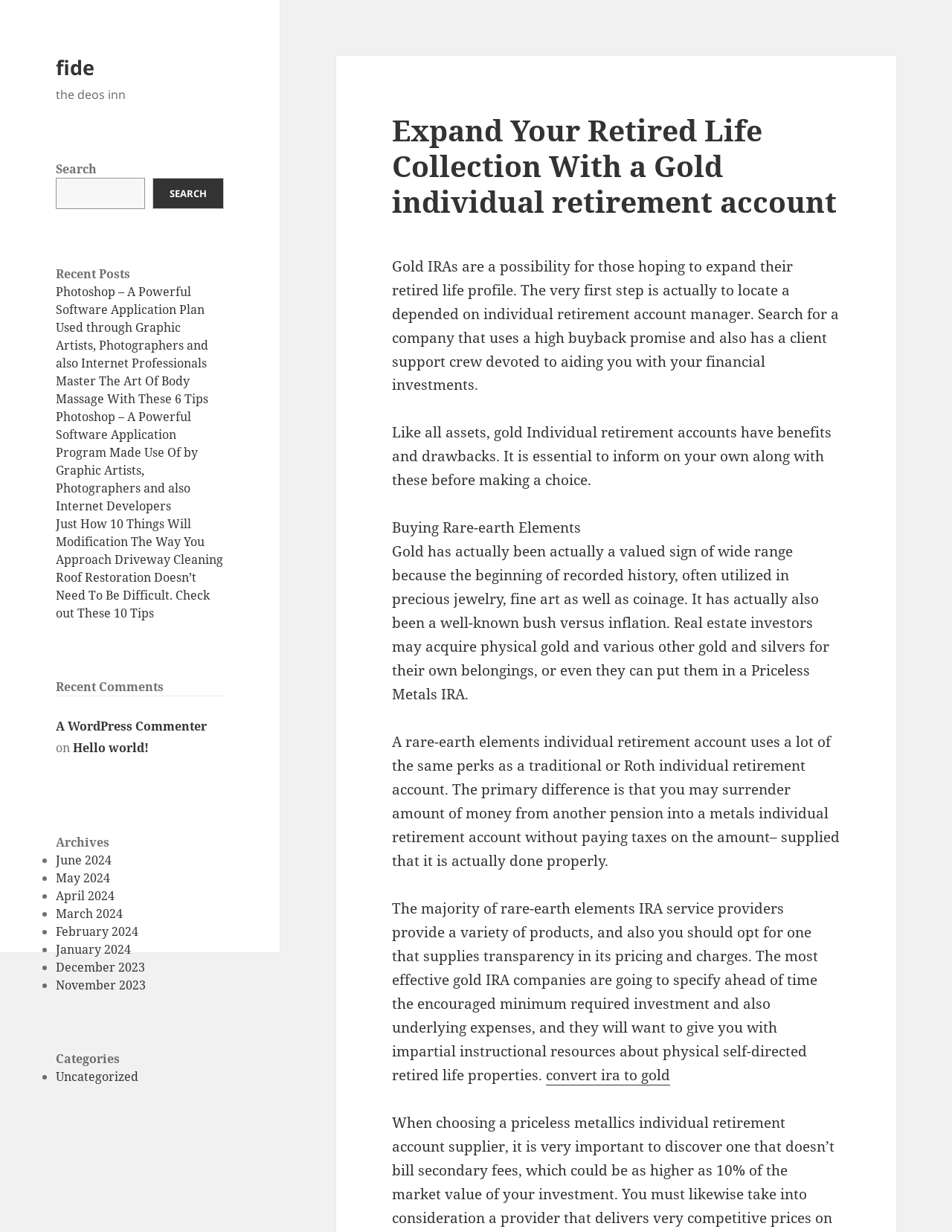Predict the bounding box coordinates of the area that should be clicked to accomplish the following instruction: "Search for something". The bounding box coordinates should consist of four float numbers between 0 and 1, i.e., [left, top, right, bottom].

[0.059, 0.144, 0.153, 0.169]